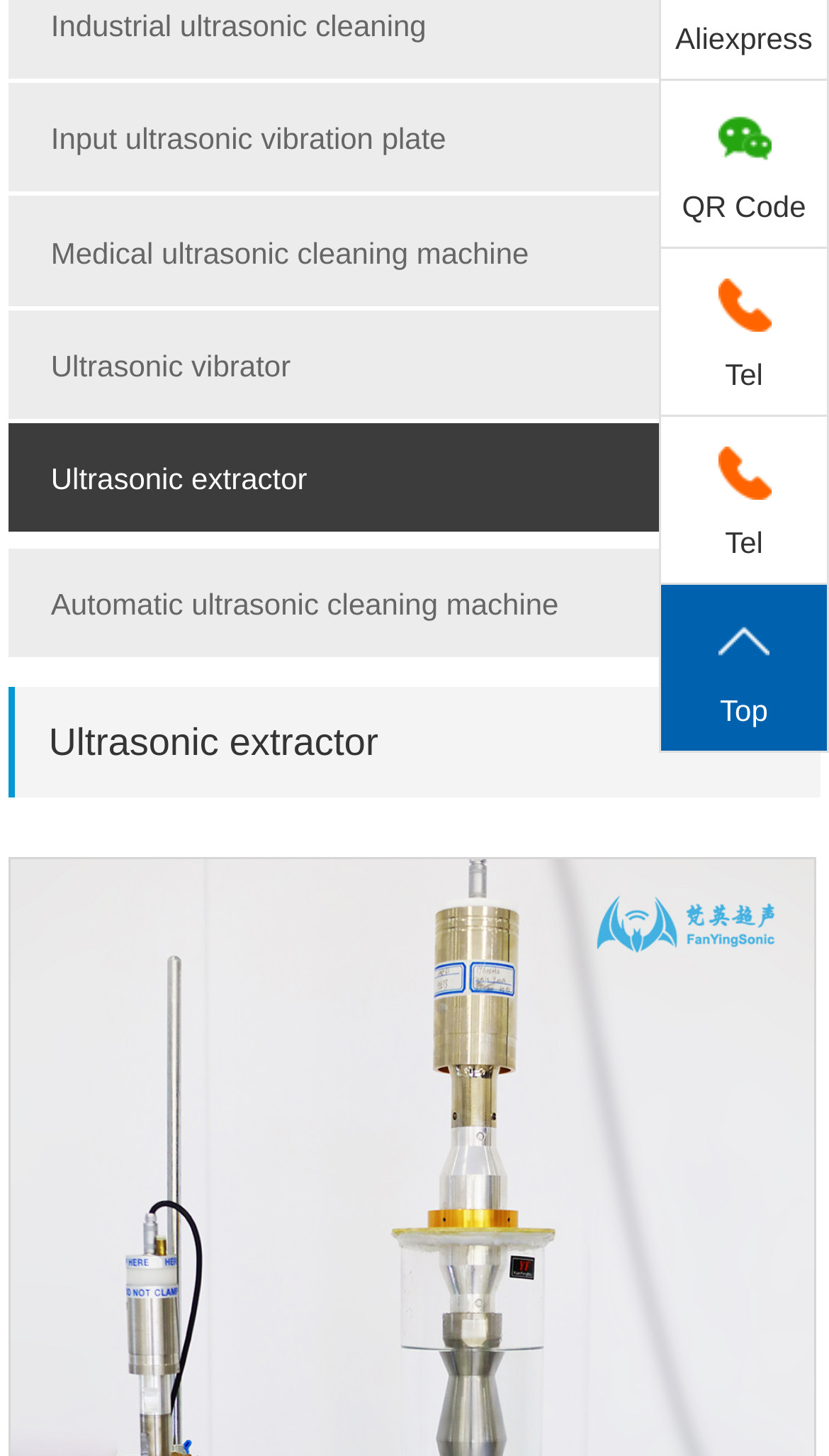Using the element description provided, determine the bounding box coordinates in the format (top-left x, top-left y, bottom-right x, bottom-right y). Ensure that all values are floating point numbers between 0 and 1. Element description: Tel

[0.797, 0.191, 0.997, 0.269]